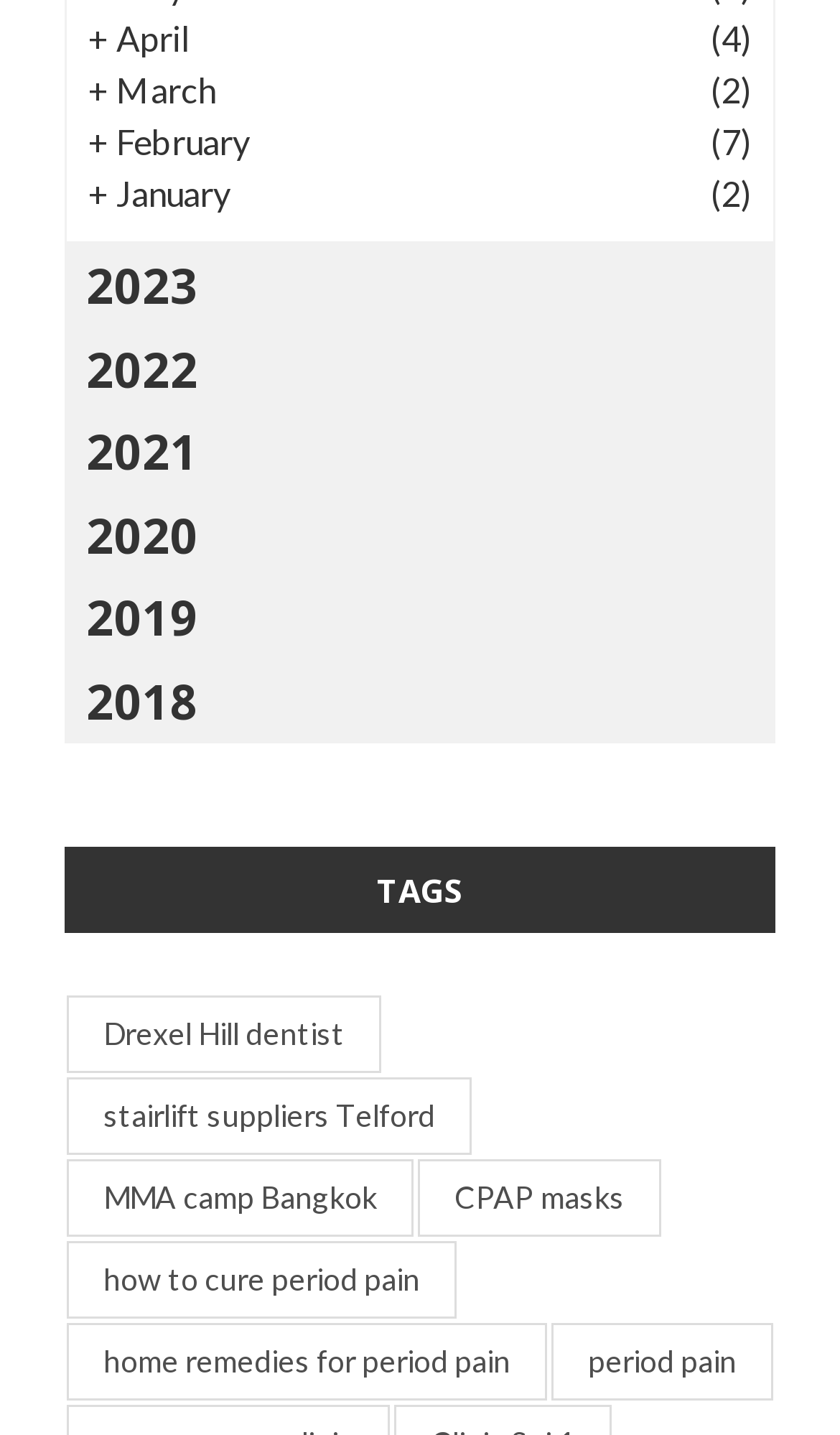What is the topic of the link 'Drexel Hill dentist'?
We need a detailed and exhaustive answer to the question. Please elaborate.

I determined the topic of the link 'Drexel Hill dentist' by looking at the link text, which explicitly mentions 'dentist'. This suggests that the link is related to dental services or a dentist located in Drexel Hill.